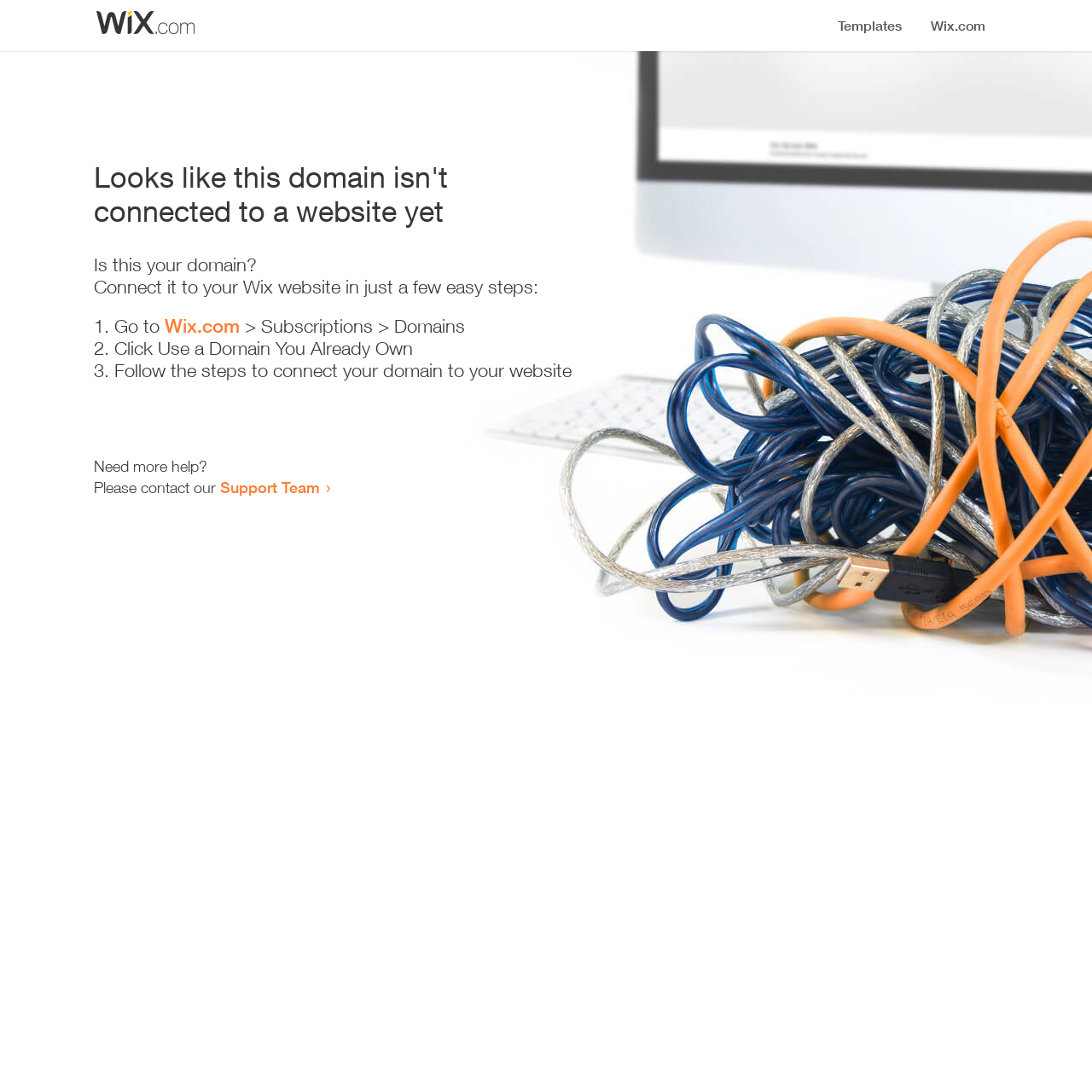Give an in-depth explanation of the webpage layout and content.

The webpage appears to be an error page, indicating that a domain is not connected to a website yet. At the top, there is a small image, likely a logo or icon. Below the image, a prominent heading reads "Looks like this domain isn't connected to a website yet". 

Underneath the heading, a series of instructions are provided to connect the domain to a Wix website. The instructions are divided into three steps, each marked with a numbered list marker (1., 2., and 3.). The first step involves going to Wix.com, specifically the Subscriptions > Domains section. The second step is to click "Use a Domain You Already Own", and the third step is to follow the instructions to connect the domain to the website.

Below the instructions, there is a message asking if the user needs more help, followed by an invitation to contact the Support Team via a link. The overall layout is simple and easy to follow, with clear headings and concise text guiding the user through the process of connecting their domain to a website.